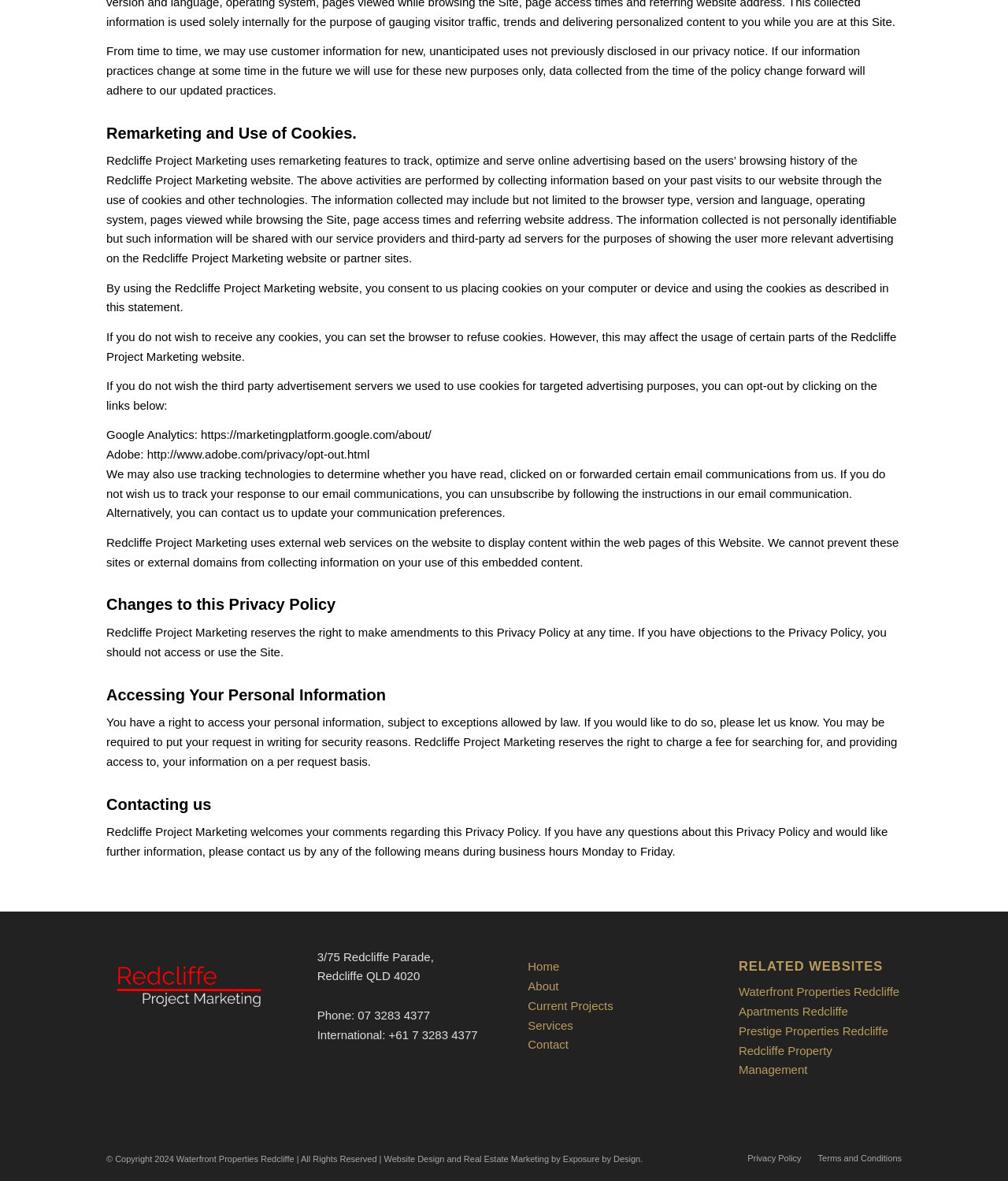Locate the UI element described as follows: "Contact". Return the bounding box coordinates as four float numbers between 0 and 1 in the order [left, top, right, bottom].

[0.524, 0.879, 0.564, 0.89]